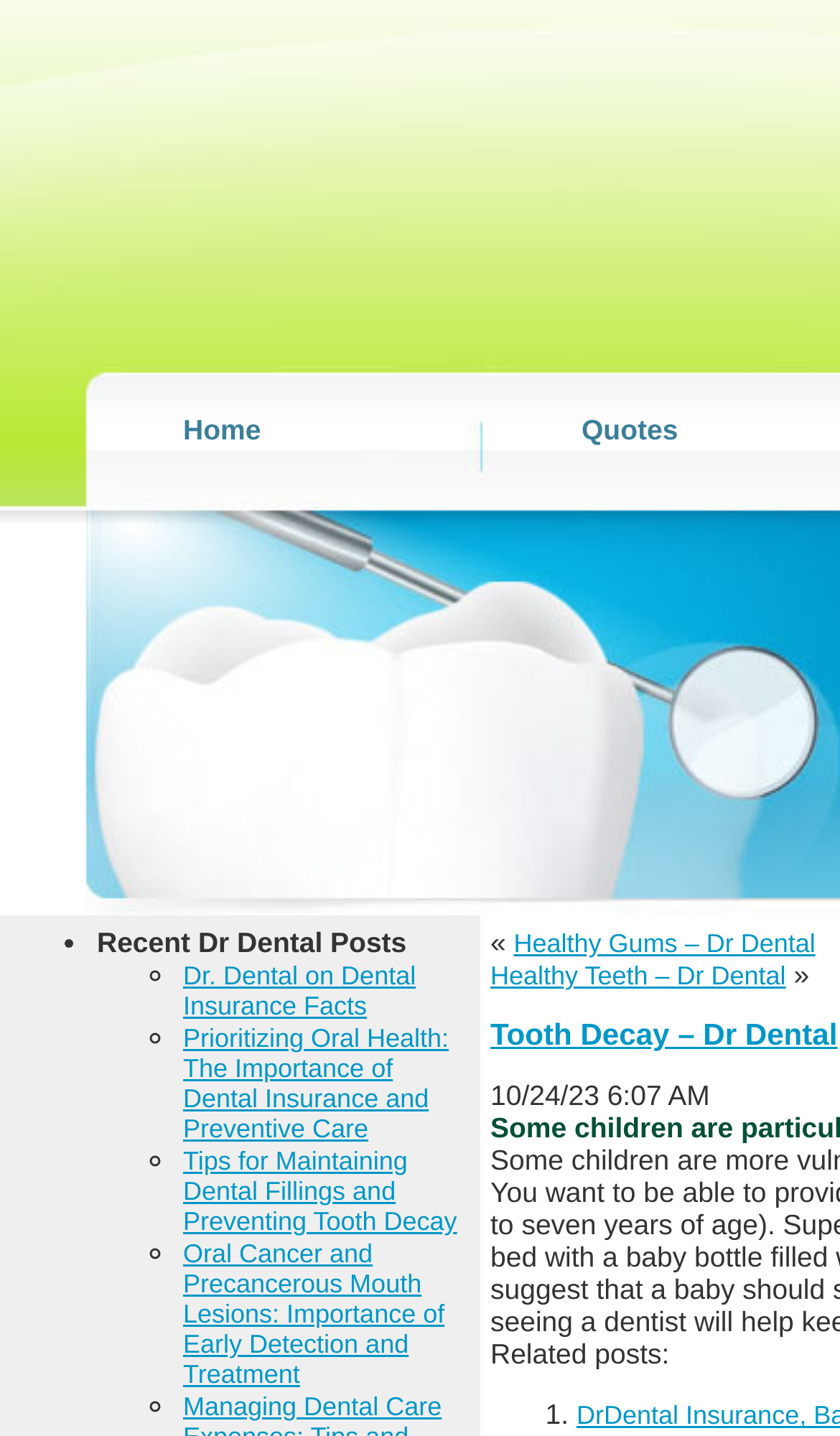What is the category of the related posts?
From the details in the image, provide a complete and detailed answer to the question.

The category of the related posts is healthy because the links 'Healthy Gums – Dr Dental' and 'Healthy Teeth – Dr Dental' are listed as related posts, and they are both related to the topic of healthy dental care.